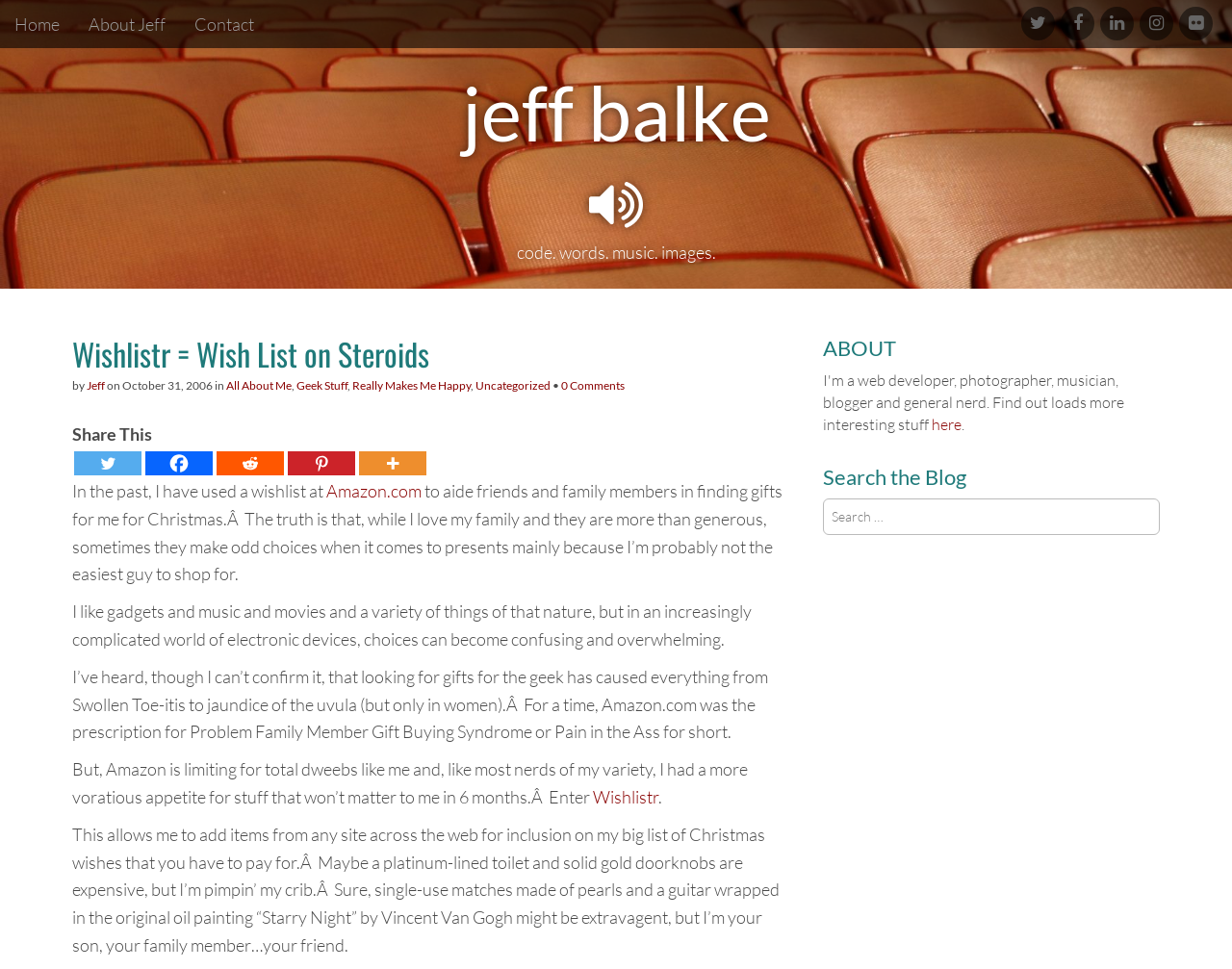What is the problem with Amazon.com?
Please respond to the question thoroughly and include all relevant details.

The problem with Amazon.com is that it is limiting for the author, as mentioned in the text 'But, Amazon is limiting for total dweebs like me'.